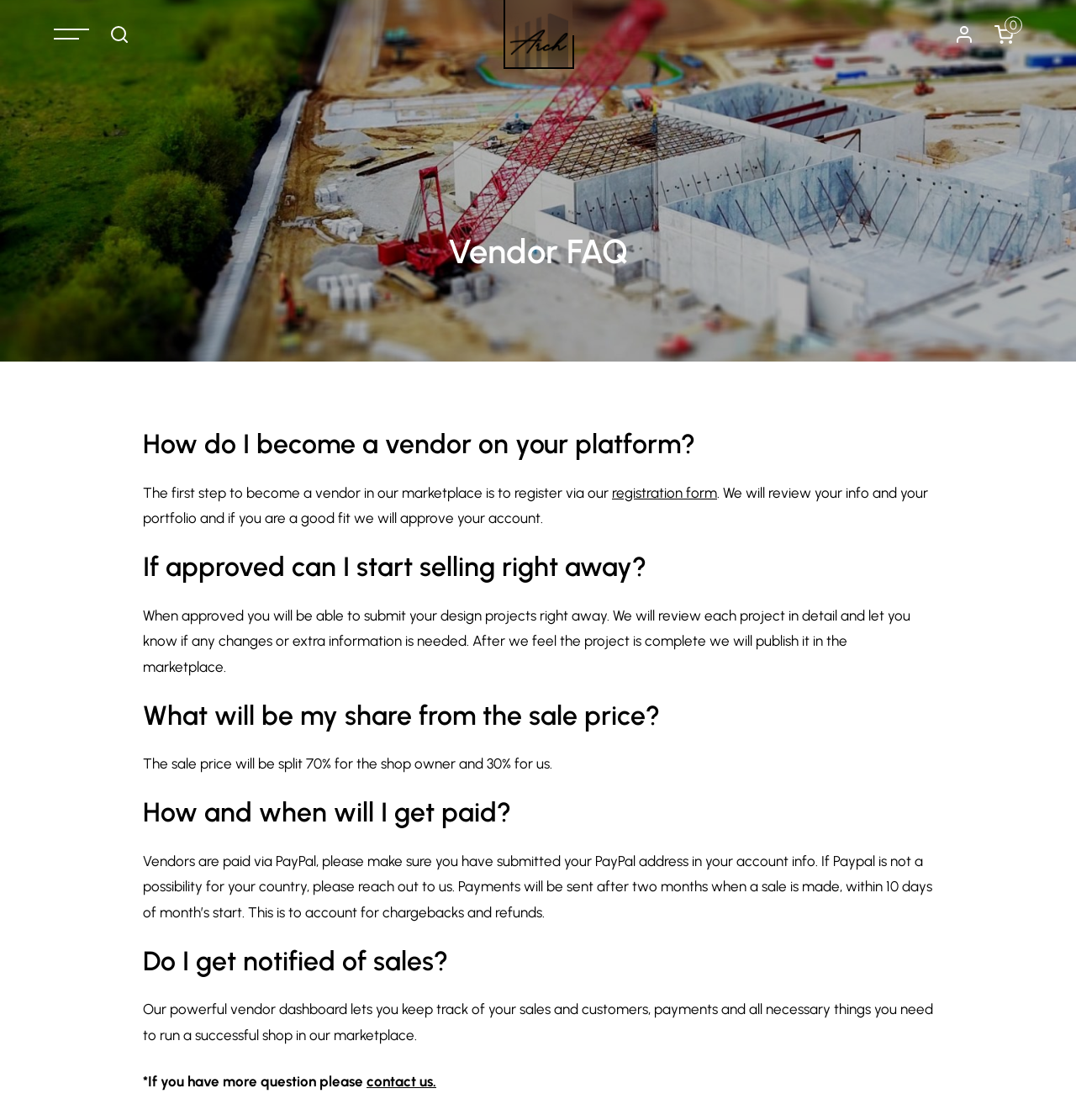Given the element description registration form, specify the bounding box coordinates of the corresponding UI element in the format (top-left x, top-left y, bottom-right x, bottom-right y). All values must be between 0 and 1.

[0.569, 0.432, 0.666, 0.447]